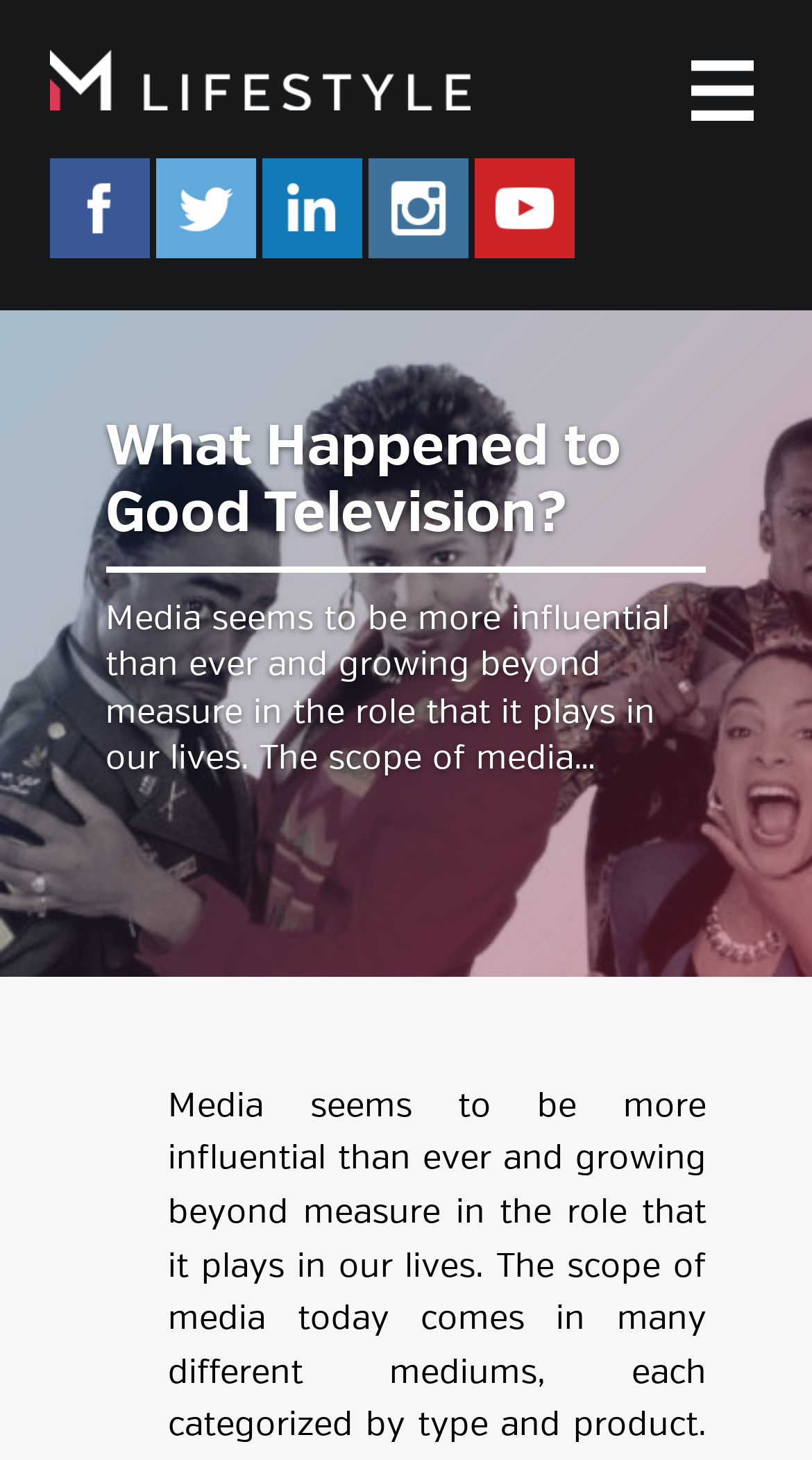How many social media links are there?
Refer to the image and give a detailed answer to the question.

There are five social media links on the webpage, which can be found on the top-right corner. They are links to Facebook, Twitter, LinkedIn, Instagram, and YouTube.